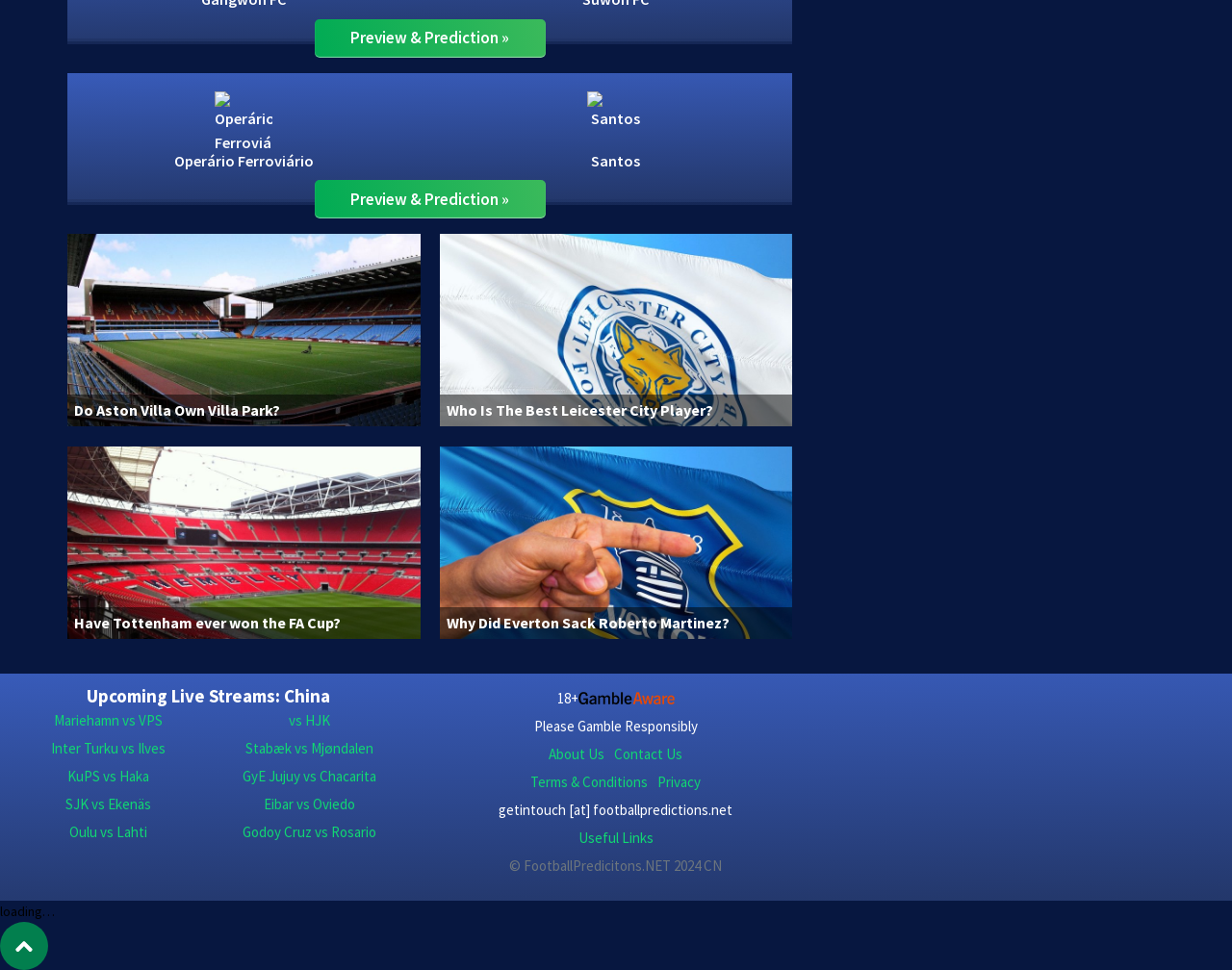Please identify the bounding box coordinates of the clickable element to fulfill the following instruction: "Contact Us". The coordinates should be four float numbers between 0 and 1, i.e., [left, top, right, bottom].

[0.499, 0.768, 0.554, 0.787]